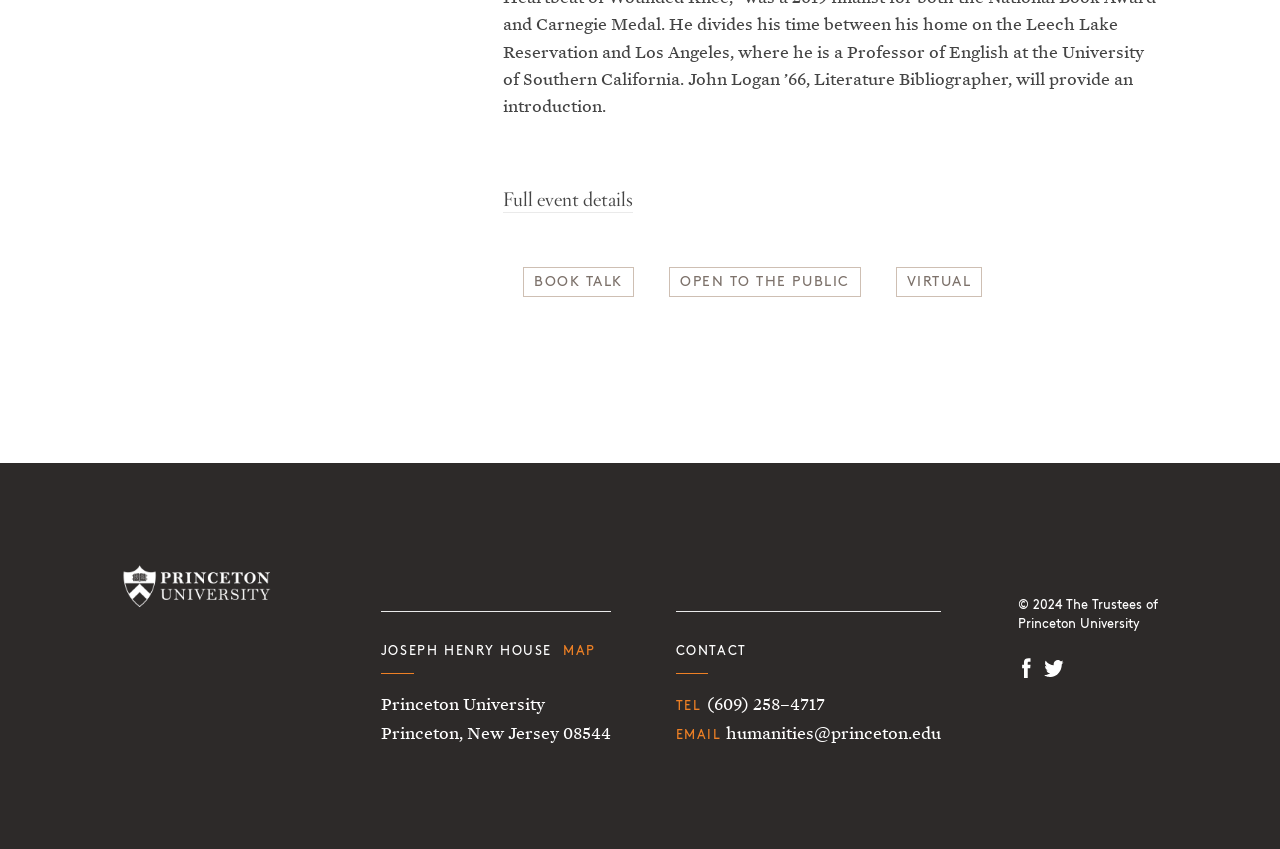Please find the bounding box coordinates of the element that you should click to achieve the following instruction: "Open to the public". The coordinates should be presented as four float numbers between 0 and 1: [left, top, right, bottom].

[0.531, 0.324, 0.664, 0.339]